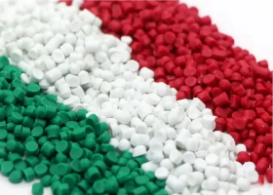What is the shape of each granule?
Give a one-word or short phrase answer based on the image.

Uniform